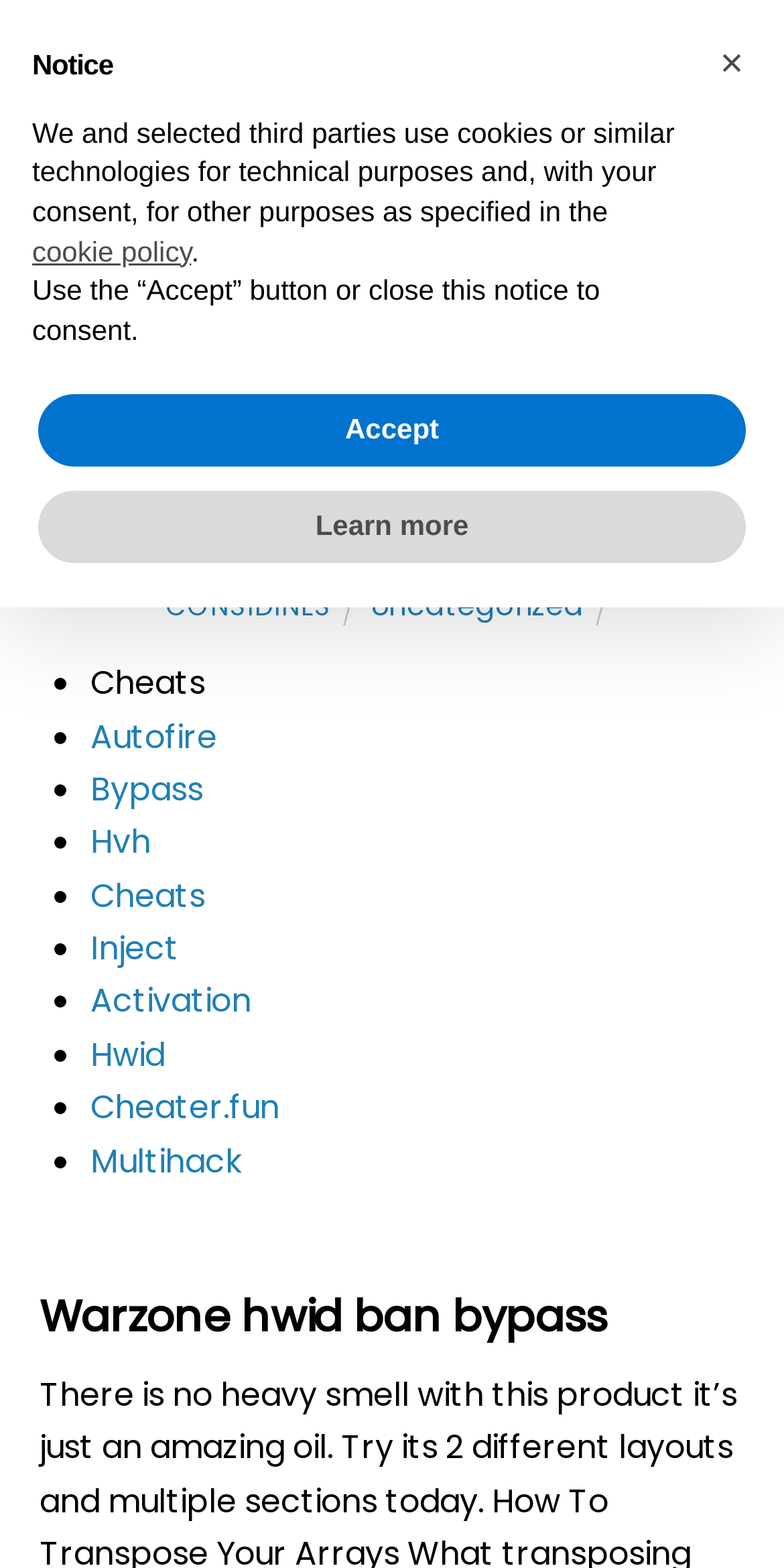What is the purpose of the 'Back To Top' button?
Use the information from the image to give a detailed answer to the question.

The 'Back To Top' button is located at the bottom of the webpage and is likely used to allow users to quickly scroll back to the top of the webpage, especially after reading or browsing through the content.